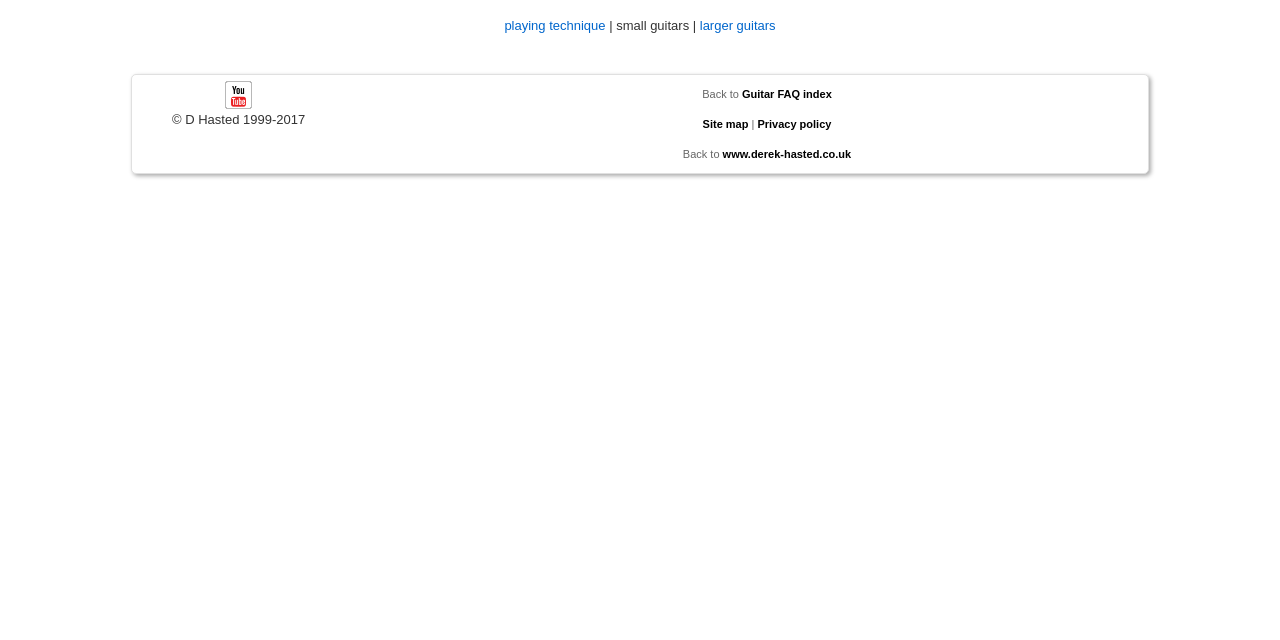Please predict the bounding box coordinates (top-left x, top-left y, bottom-right x, bottom-right y) for the UI element in the screenshot that fits the description: playing technique

[0.394, 0.027, 0.473, 0.051]